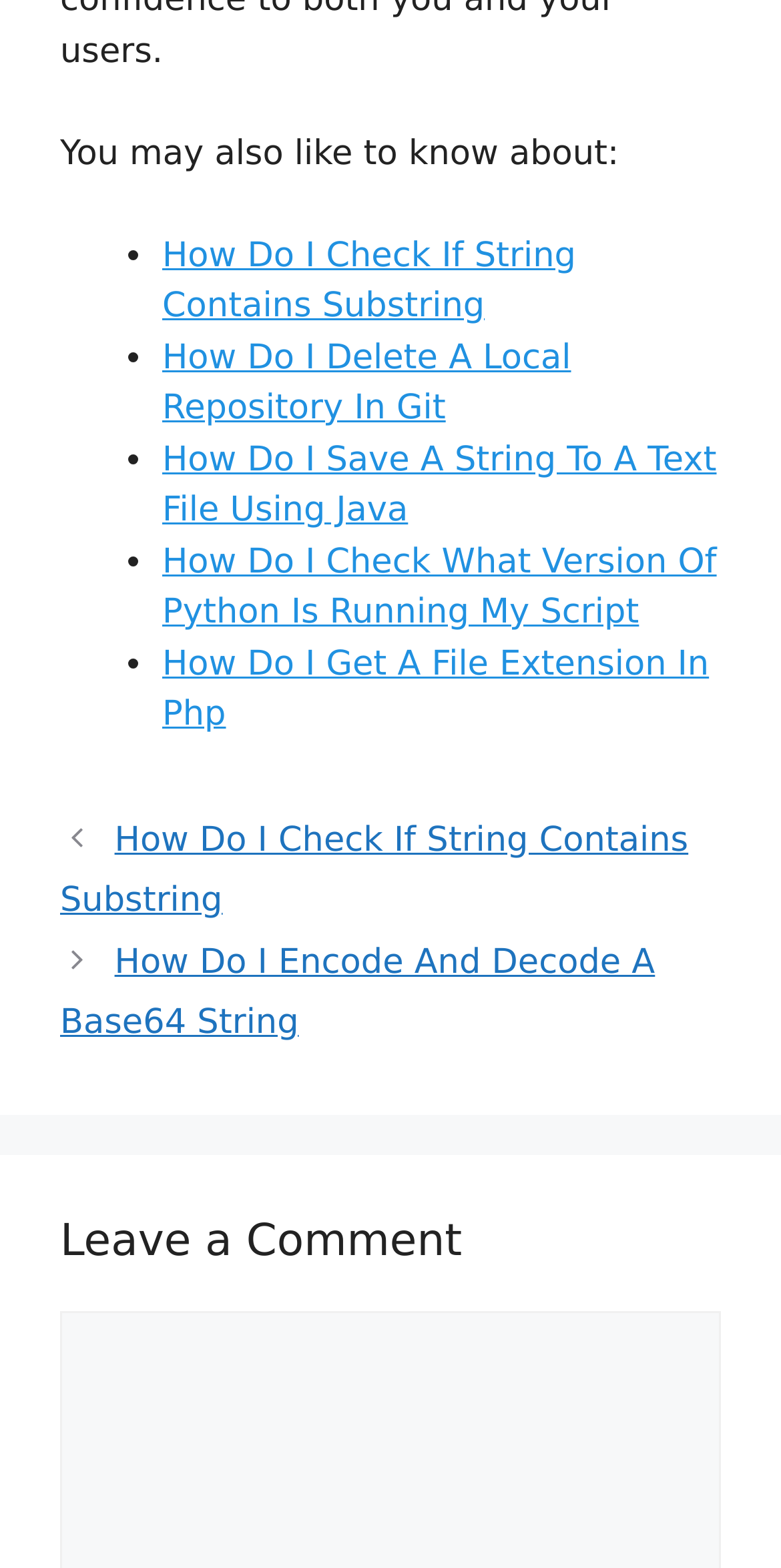What is the title of the section below the 'You may also like to know about:' section? Refer to the image and provide a one-word or short phrase answer.

Leave a Comment